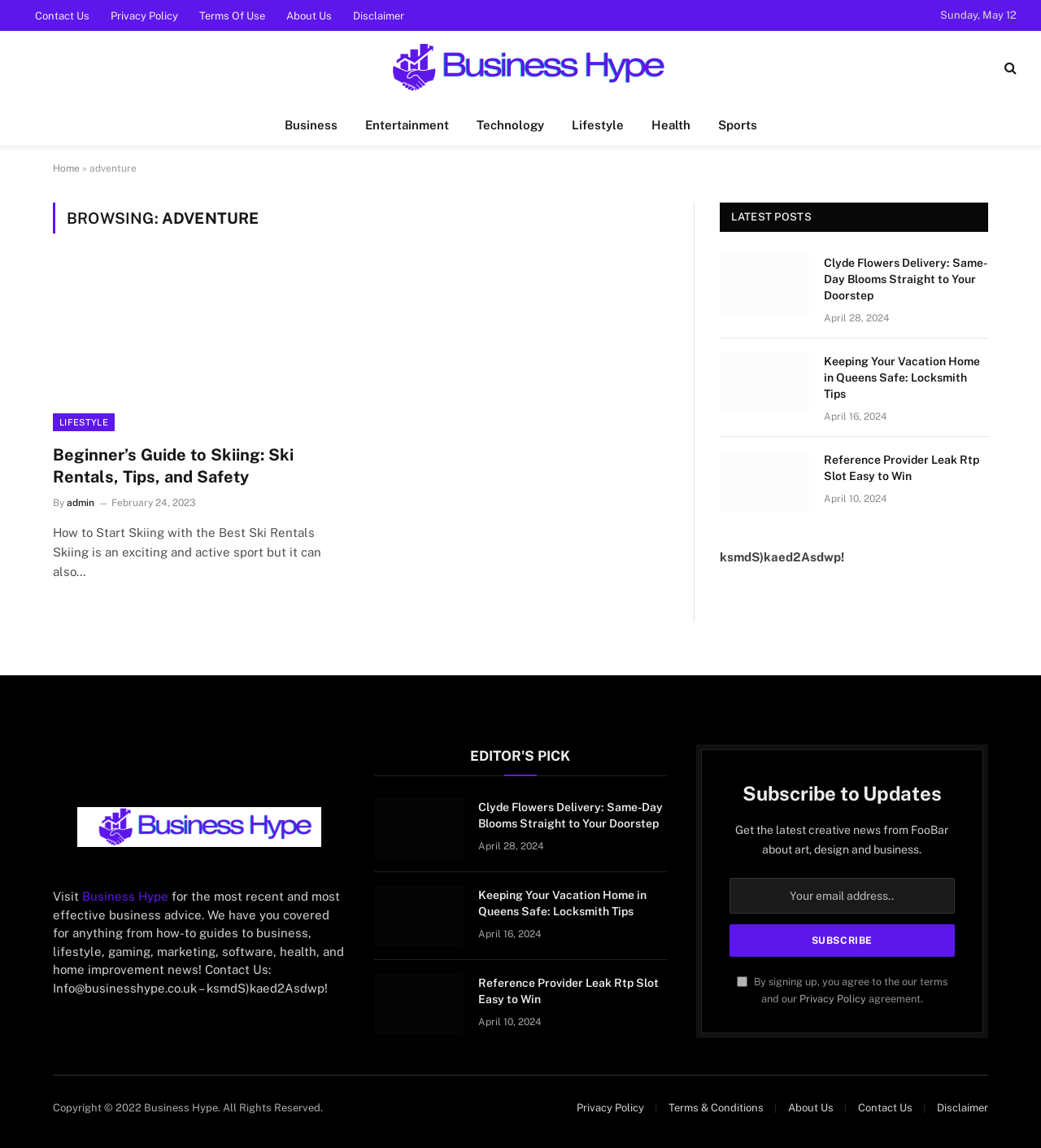Determine the bounding box coordinates of the element's region needed to click to follow the instruction: "click on the 'Contact Us' link". Provide these coordinates as four float numbers between 0 and 1, formatted as [left, top, right, bottom].

[0.023, 0.0, 0.096, 0.027]